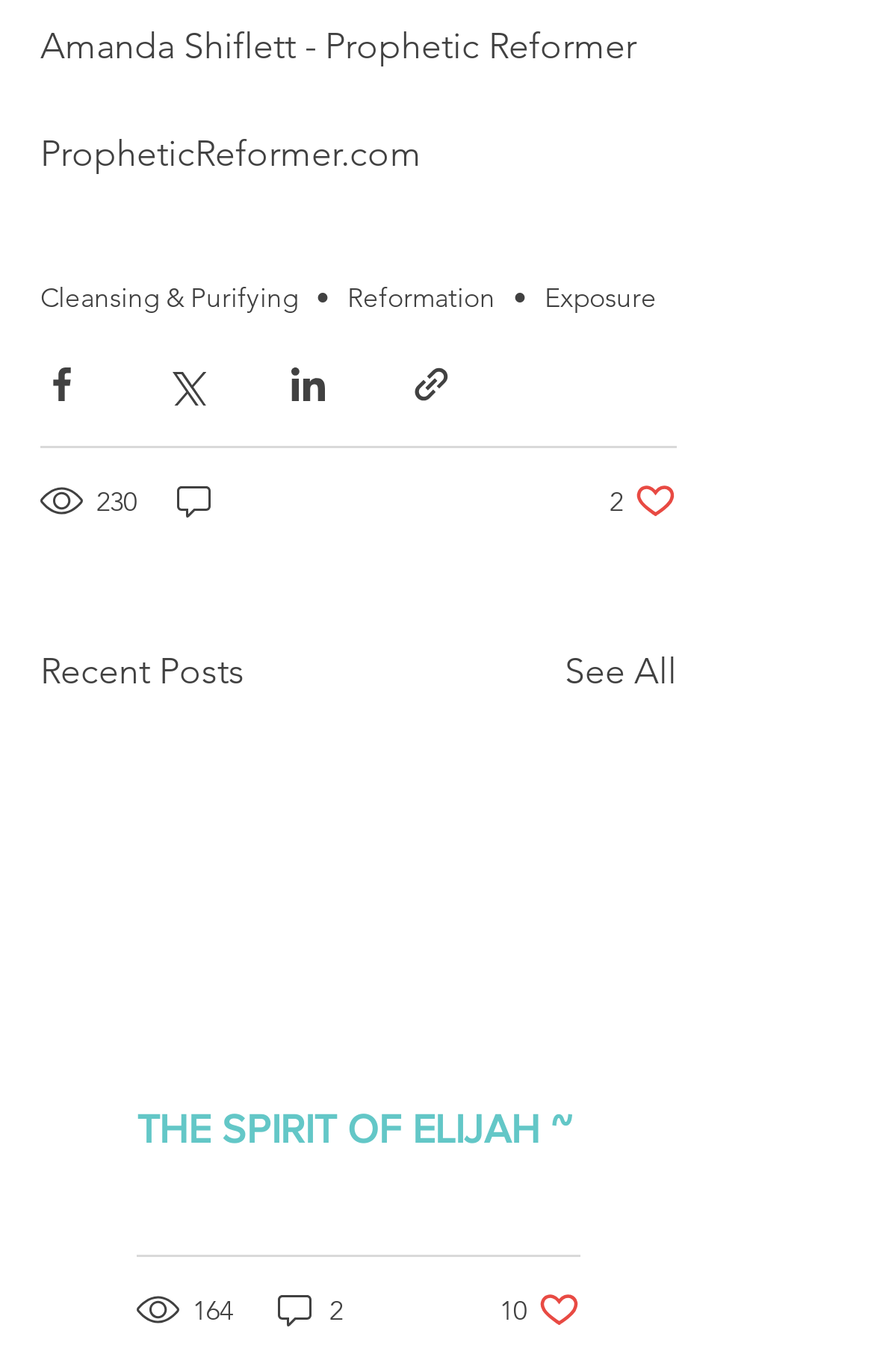What are the social media platforms available for sharing?
Please answer the question as detailed as possible.

The social media platforms available for sharing can be found below the post title, where there are buttons for 'Share via Facebook', 'Share via Twitter', and 'Share via LinkedIn'. These buttons suggest that users can share the content on these three social media platforms.